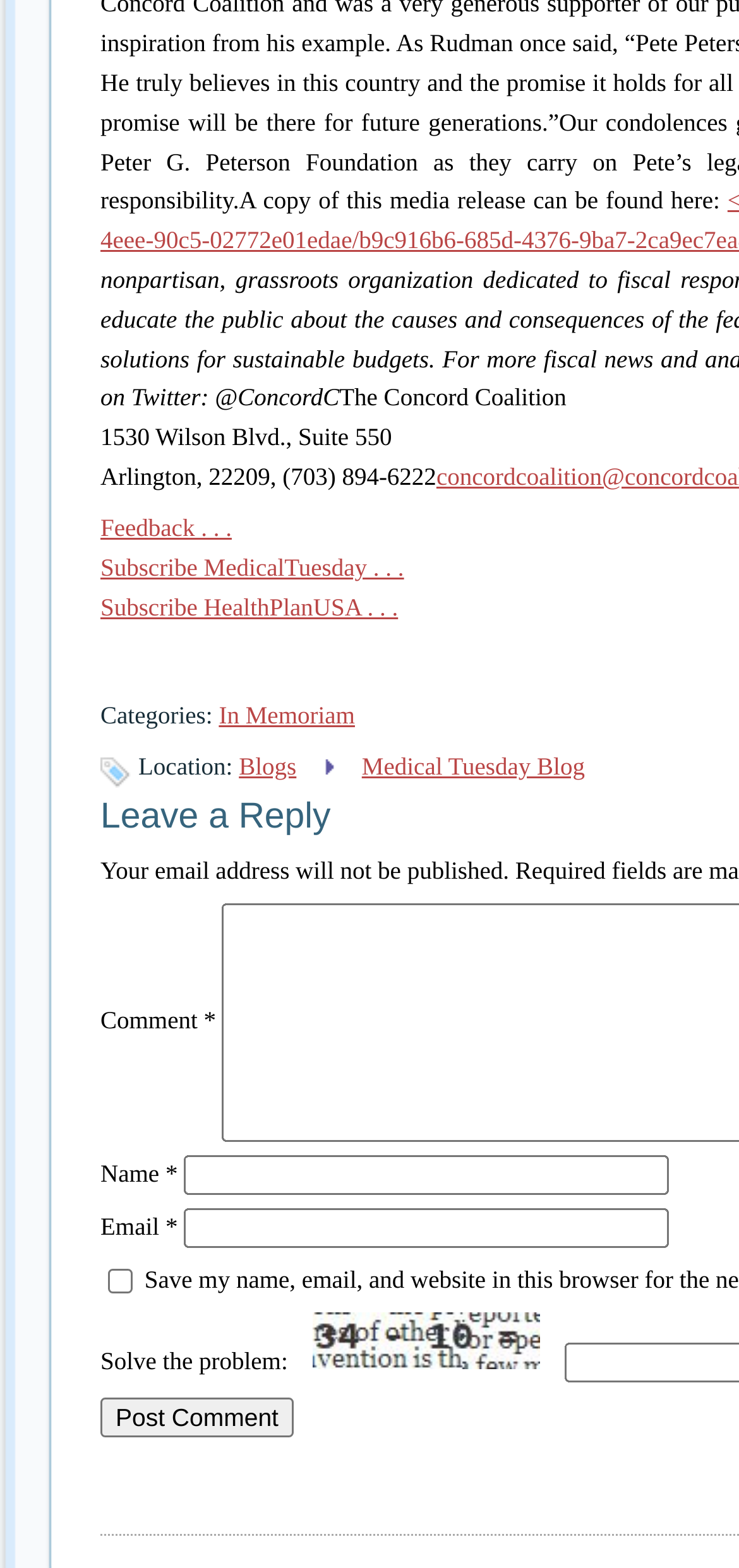What is the address of the office?
Answer the question with a detailed and thorough explanation.

The address of the office can be found at the top of the webpage, where it is written in a static text element as '1530 Wilson Blvd., Suite 550'.